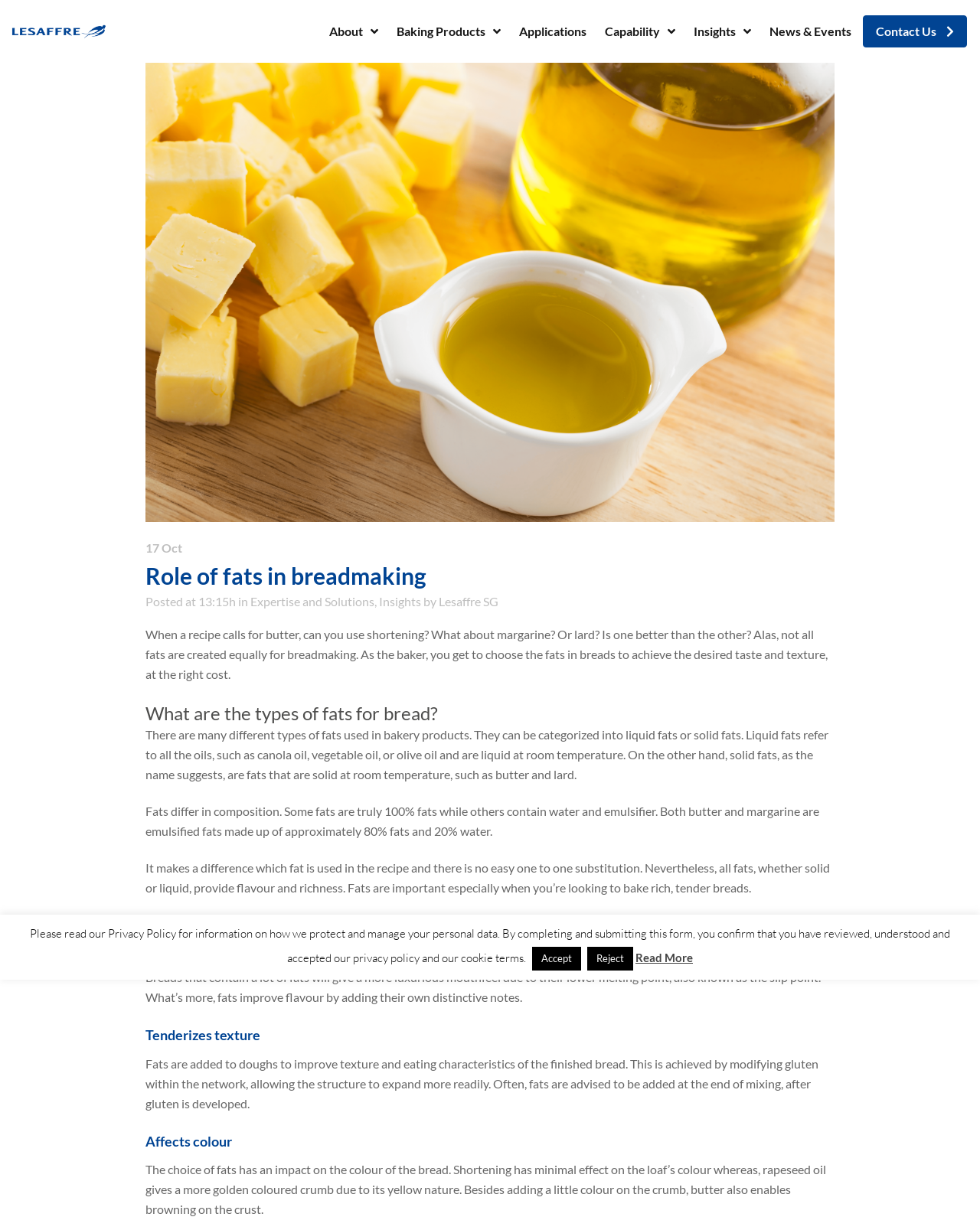Identify the bounding box coordinates for the element that needs to be clicked to fulfill this instruction: "Click on Expertise and Solutions". Provide the coordinates in the format of four float numbers between 0 and 1: [left, top, right, bottom].

[0.255, 0.483, 0.382, 0.494]